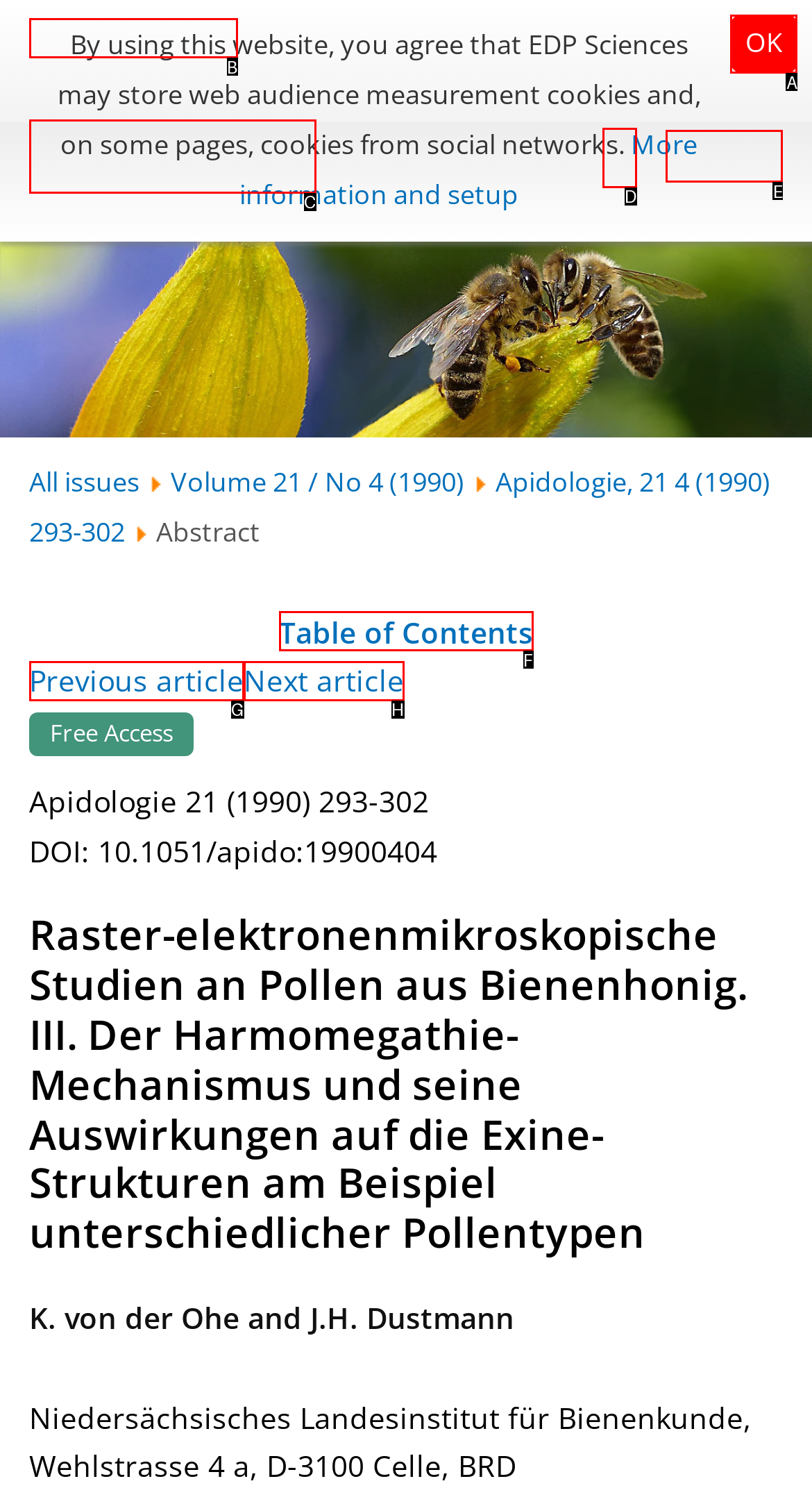Determine the correct UI element to click for this instruction: Search using the search engine. Respond with the letter of the chosen element.

D